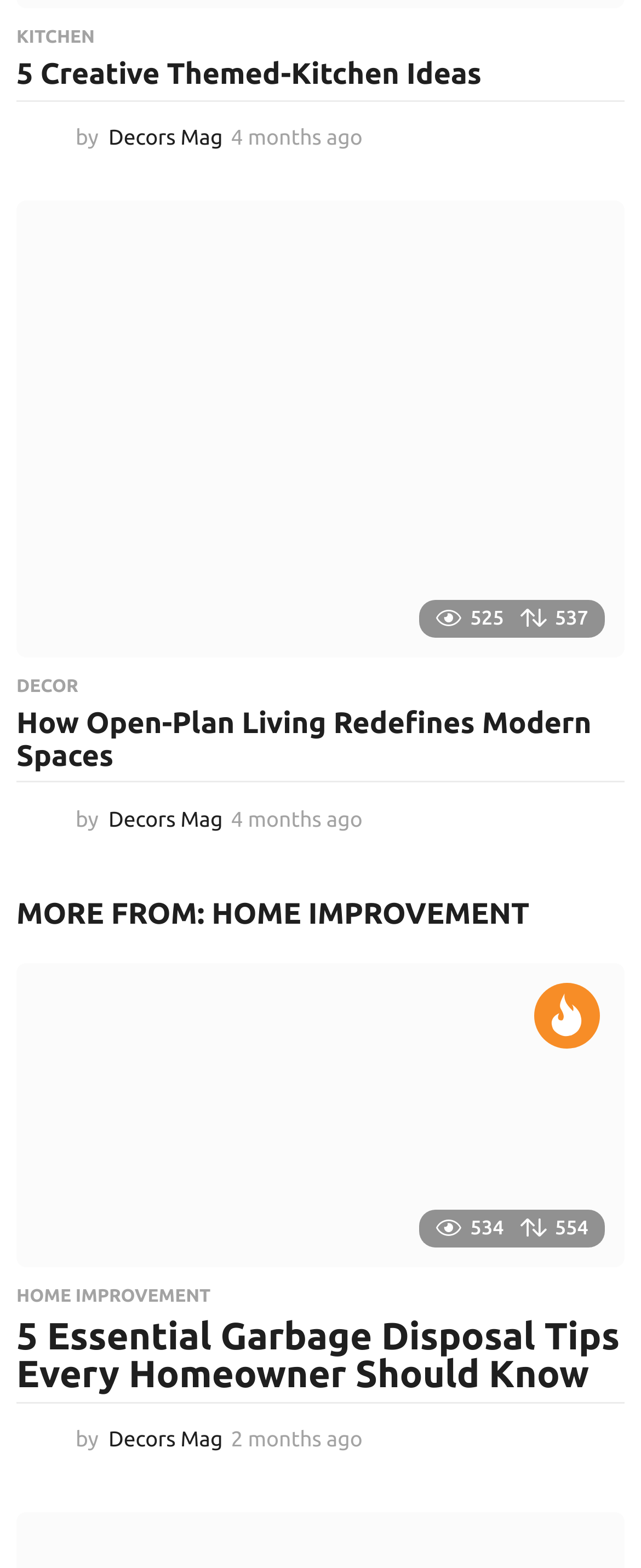Specify the bounding box coordinates for the region that must be clicked to perform the given instruction: "Read the article '5 Creative Themed-Kitchen Ideas'".

[0.026, 0.038, 0.974, 0.059]